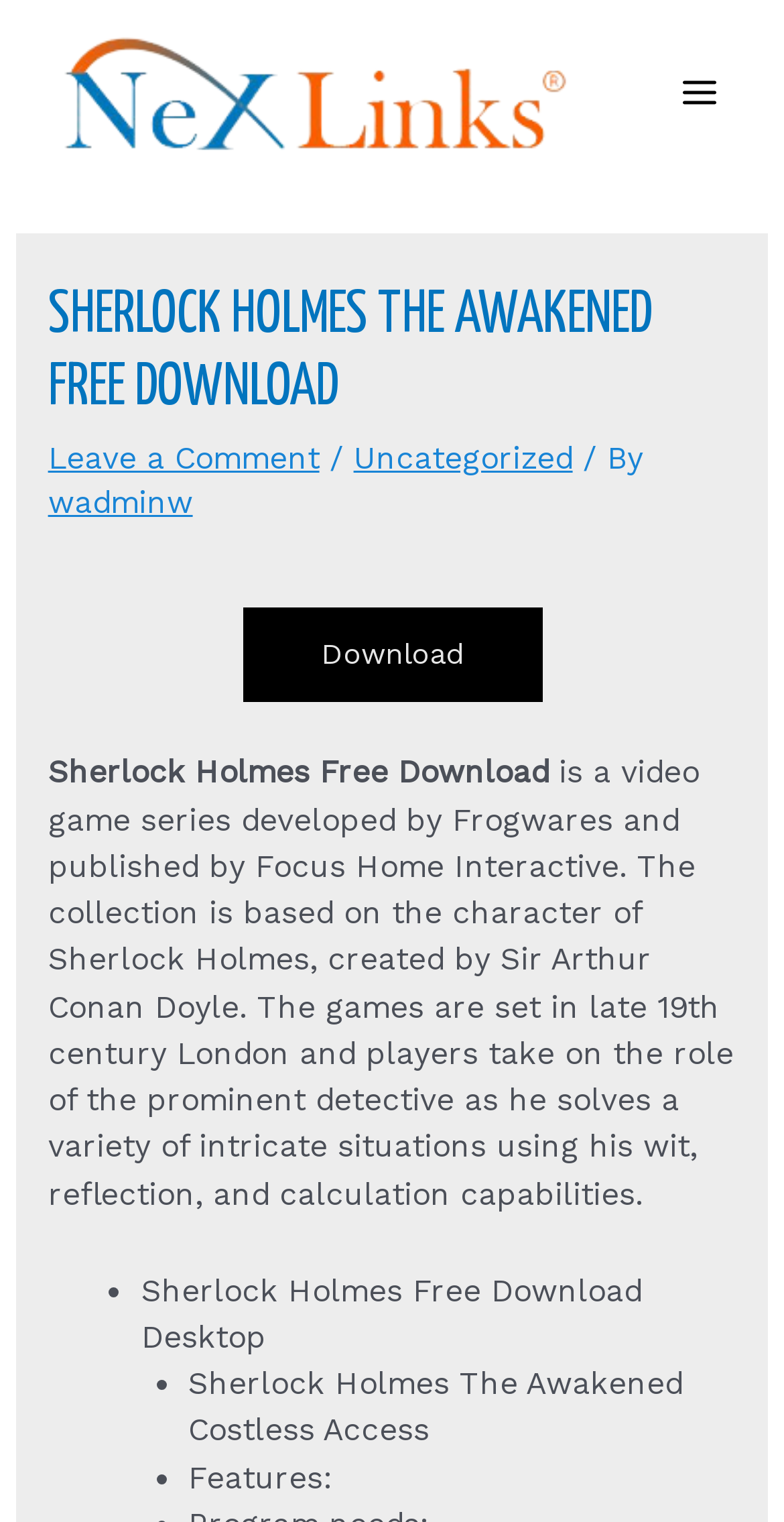Please determine the bounding box coordinates for the UI element described as: "Download".

[0.309, 0.399, 0.691, 0.461]